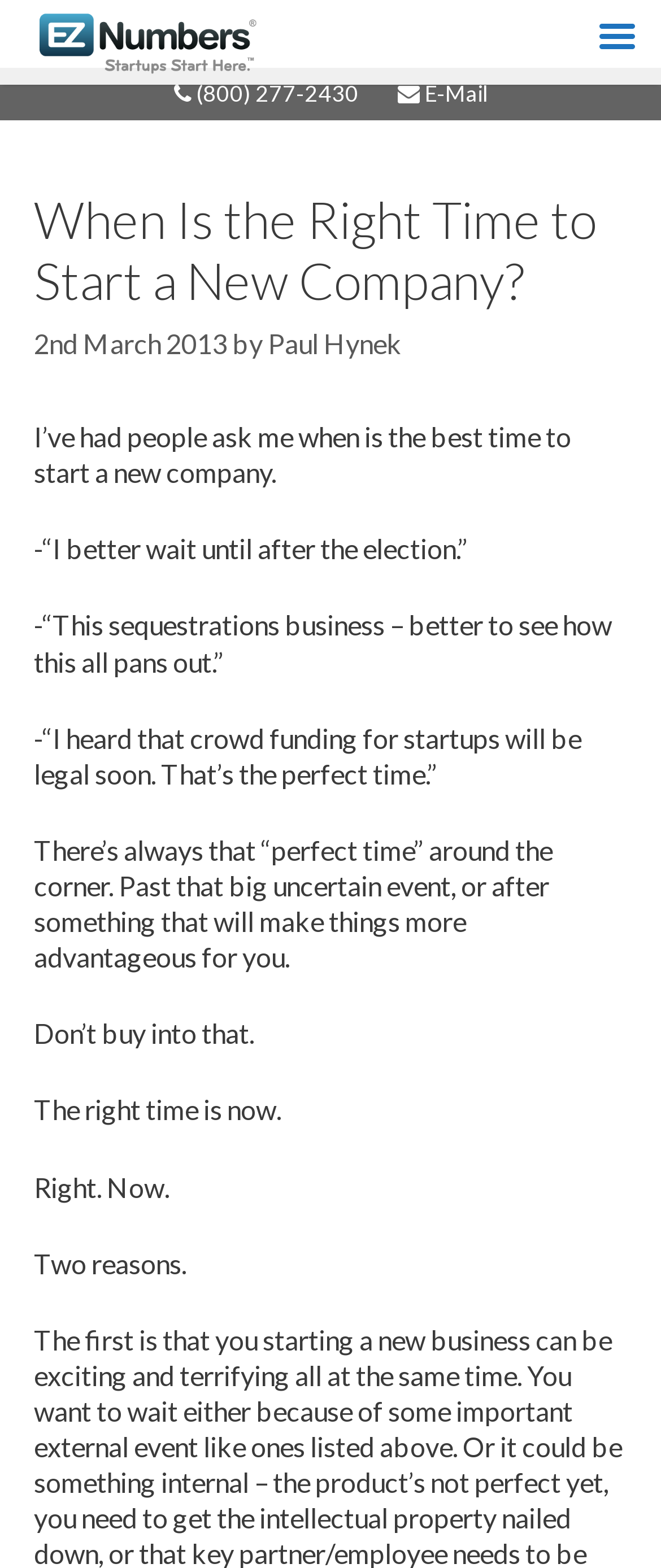Please give a succinct answer to the question in one word or phrase:
What is the name of the company or website?

EZ Numbers